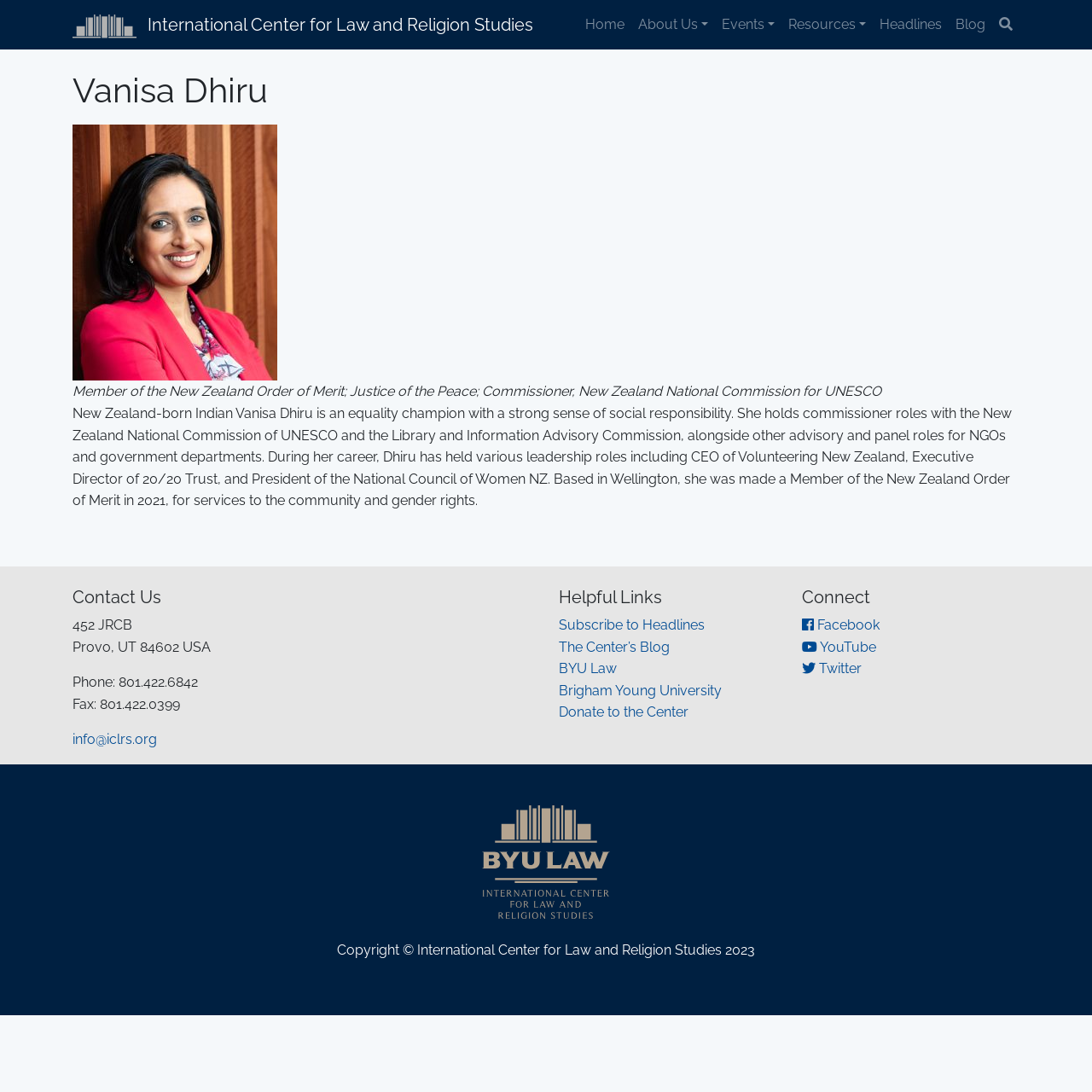Describe every aspect of the webpage in a detailed manner.

The webpage is about Vanisa Dhiru, an equality champion with a strong sense of social responsibility, and her affiliation with the International Center for Law and Religion Studies. At the top of the page, there is a navigation menu with links to "Home", "About Us", "Events", "Resources", "Headlines", "Blog", and a search icon. Below the navigation menu, there is a heading with Vanisa Dhiru's name, followed by a brief description of her achievements and roles, including being a Member of the New Zealand Order of Merit and a Justice of the Peace.

On the left side of the page, there is a section with contact information, including the center's address, phone number, fax number, and email address. Below the contact information, there are links to "Helpful Links", such as subscribing to headlines, the center's blog, and other related websites.

On the right side of the page, there are links to connect with the center on social media platforms, including Facebook, YouTube, and Twitter. At the bottom of the page, there is a copyright notice with the year 2023. There is also an image on the page, but its content is not specified.